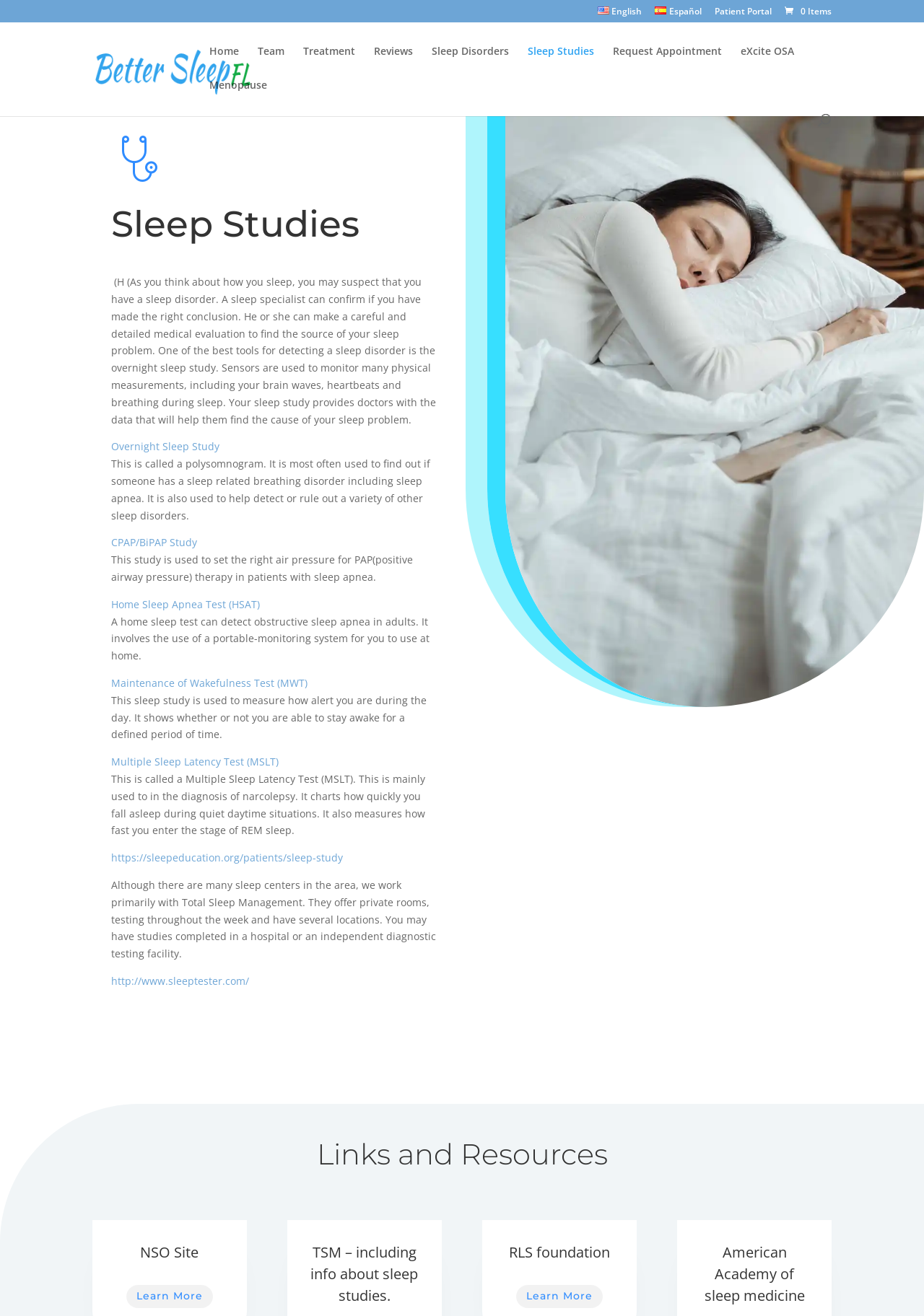Identify the bounding box coordinates for the element you need to click to achieve the following task: "Learn more about Overnight Sleep Study". The coordinates must be four float values ranging from 0 to 1, formatted as [left, top, right, bottom].

[0.12, 0.334, 0.237, 0.345]